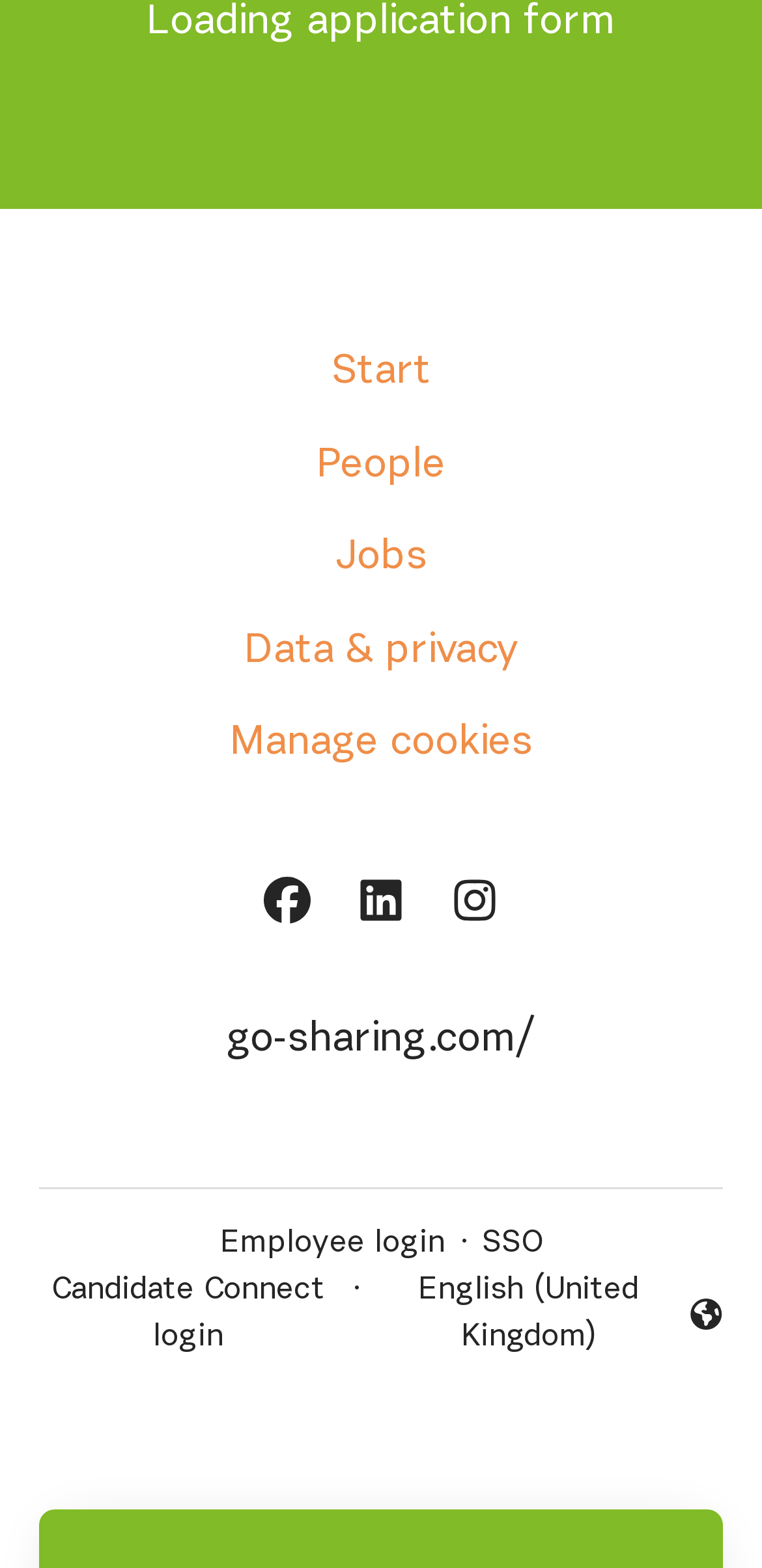Calculate the bounding box coordinates of the UI element given the description: "Employee login".

[0.288, 0.778, 0.583, 0.808]